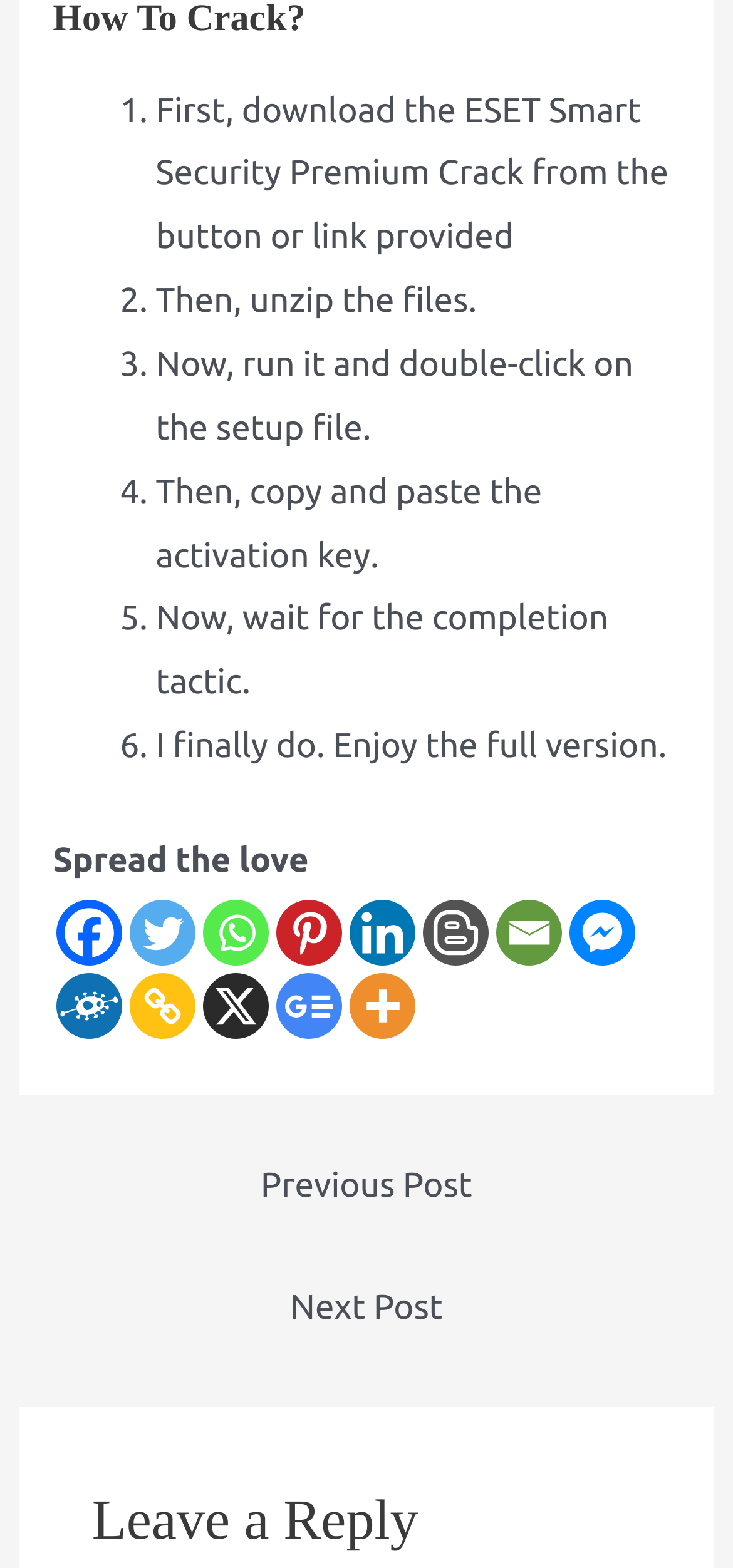What is the last step to get the full version? Examine the screenshot and reply using just one word or a brief phrase.

Wait for completion